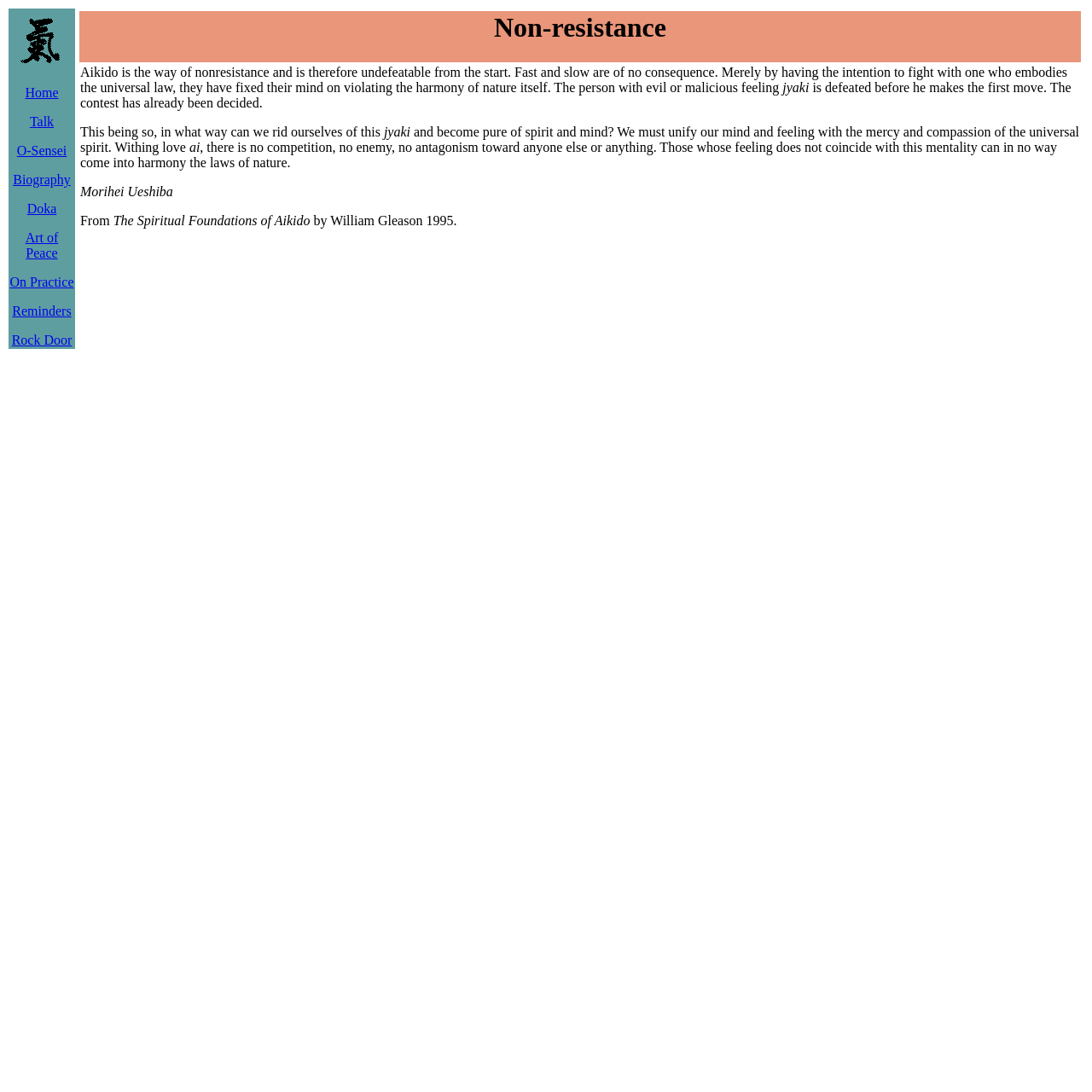Find the bounding box coordinates for the area that must be clicked to perform this action: "read the Aikido quote".

[0.073, 0.059, 0.99, 0.21]